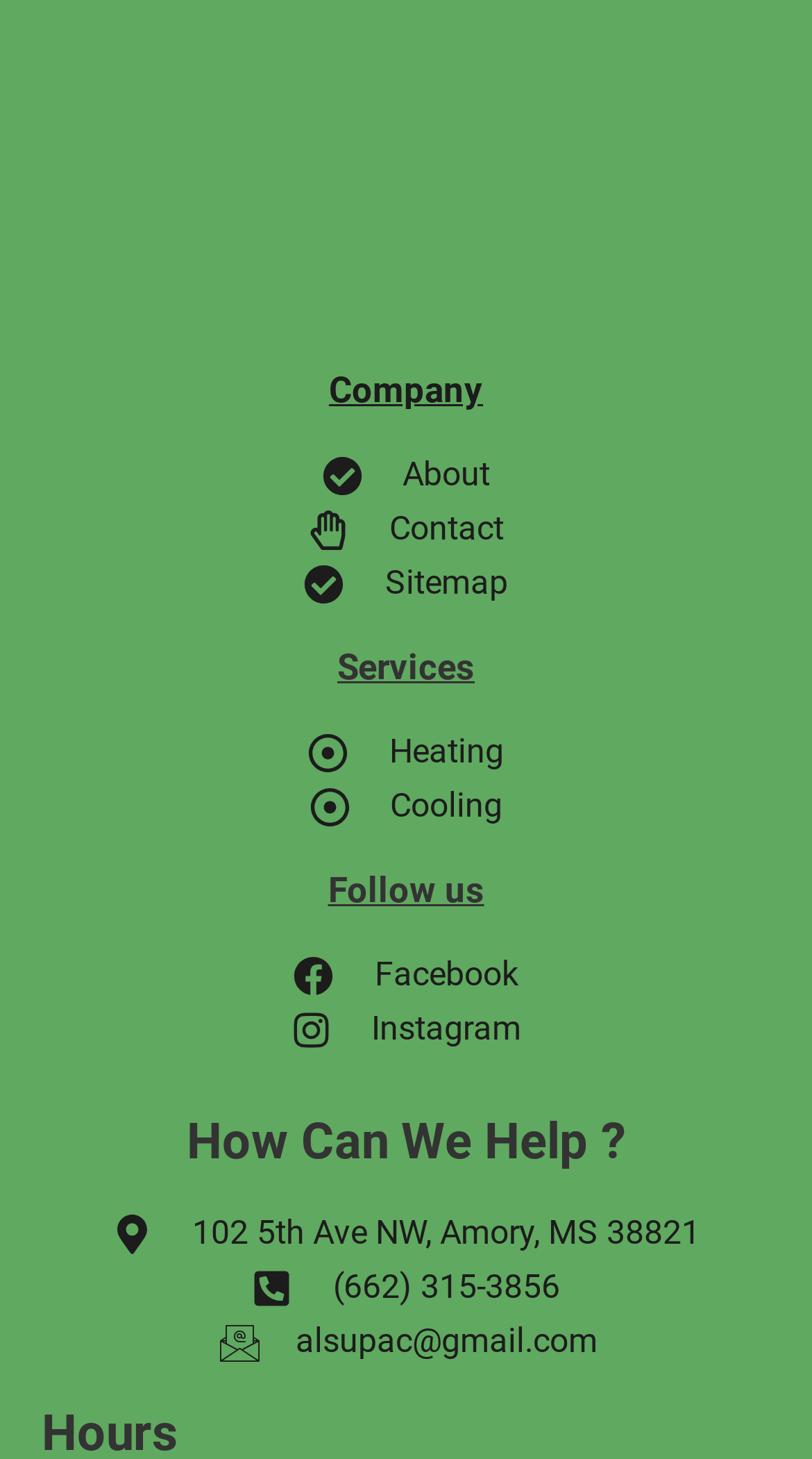Find the bounding box coordinates for the area that must be clicked to perform this action: "Get directions to 102 5th Ave NW, Amory, MS 38821".

[0.051, 0.829, 0.949, 0.863]